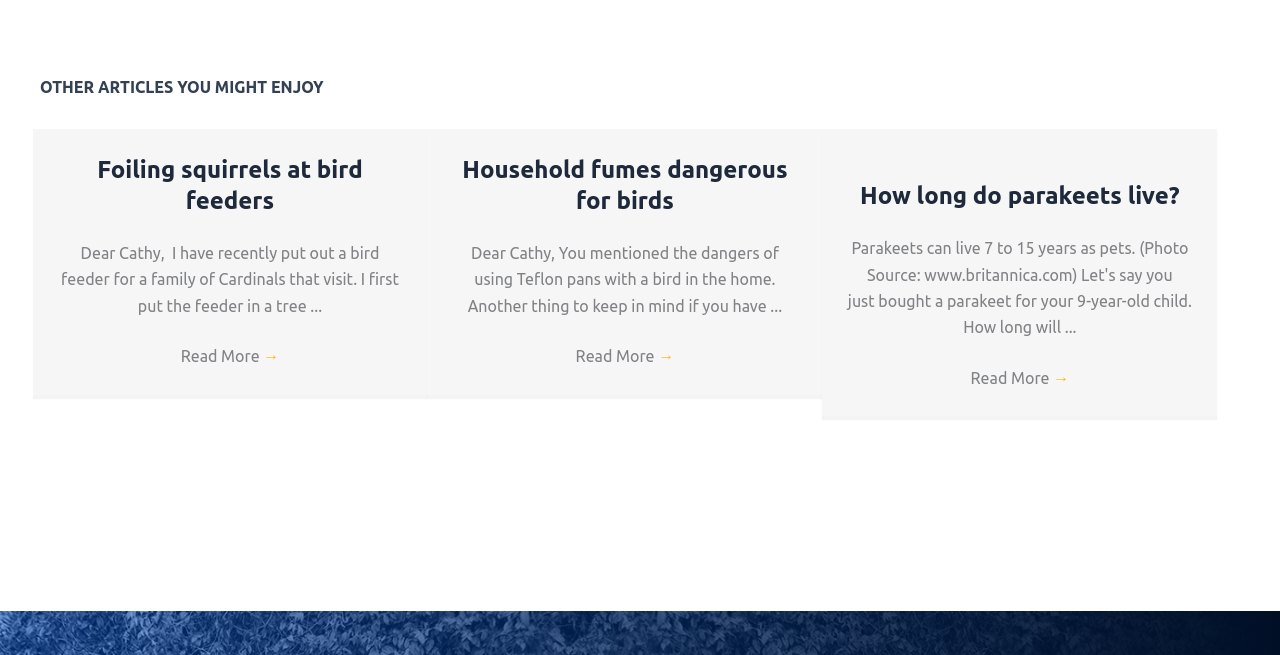What is the position of the 'OTHER ARTICLES YOU MIGHT ENJOY' section?
Ensure your answer is thorough and detailed.

I compared the y1 and y2 coordinates of the 'OTHER ARTICLES YOU MIGHT ENJOY' section with the other elements on the page and found that it has the smallest y1 value, indicating that it is located at the top of the page.